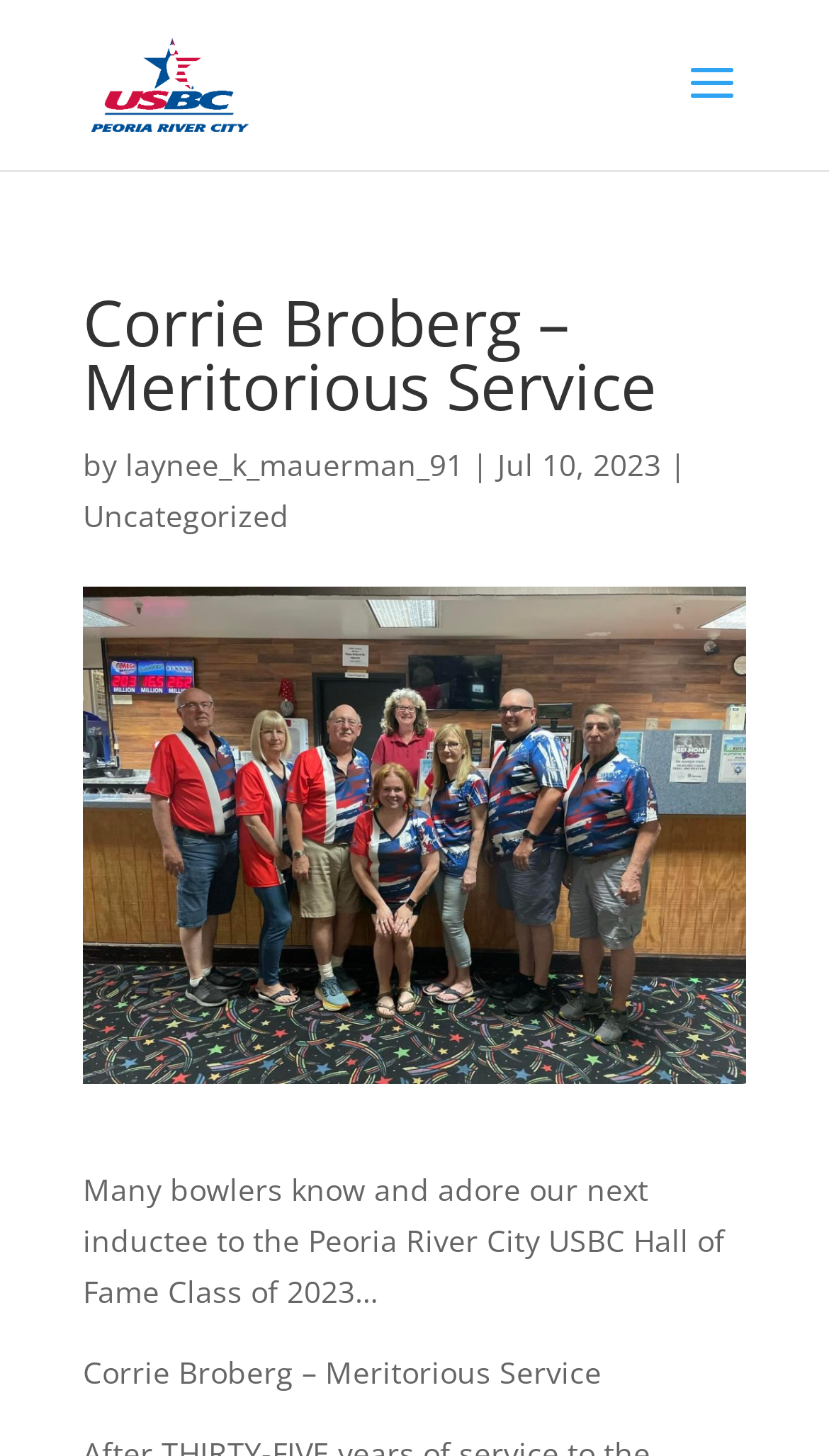Provide the bounding box coordinates of the HTML element this sentence describes: "alt="Peoria River City USBC"".

[0.11, 0.042, 0.3, 0.07]